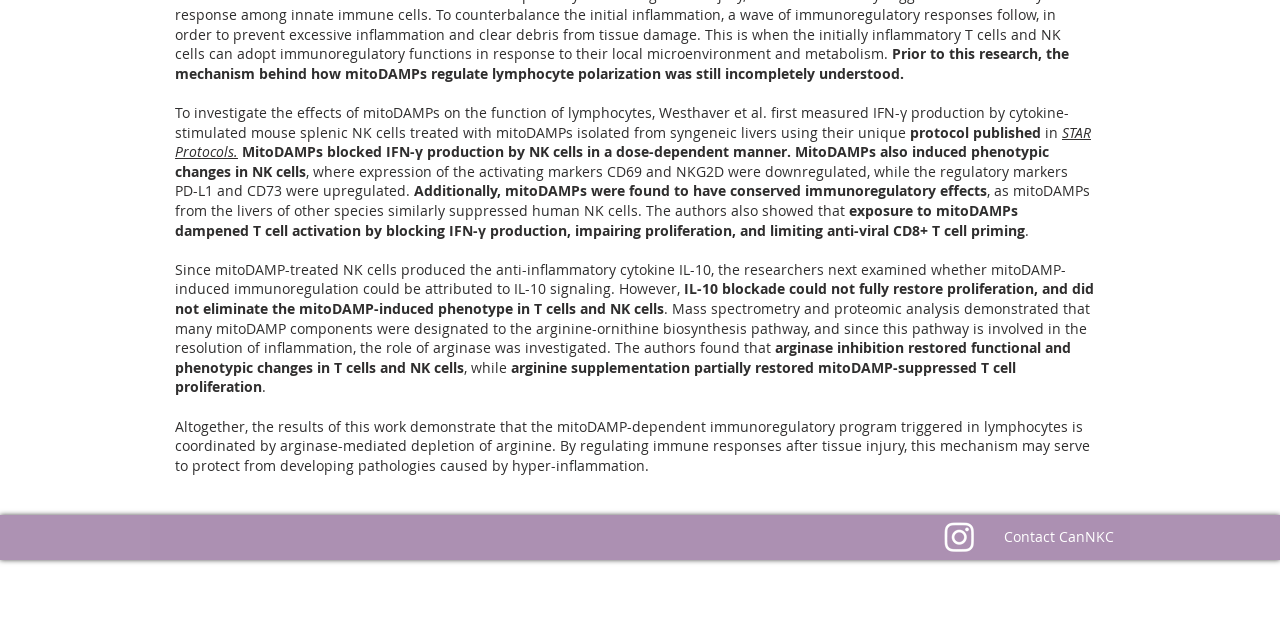Bounding box coordinates should be in the format (top-left x, top-left y, bottom-right x, bottom-right y) and all values should be floating point numbers between 0 and 1. Determine the bounding box coordinate for the UI element described as: Contact CanNKC

[0.784, 0.823, 0.87, 0.852]